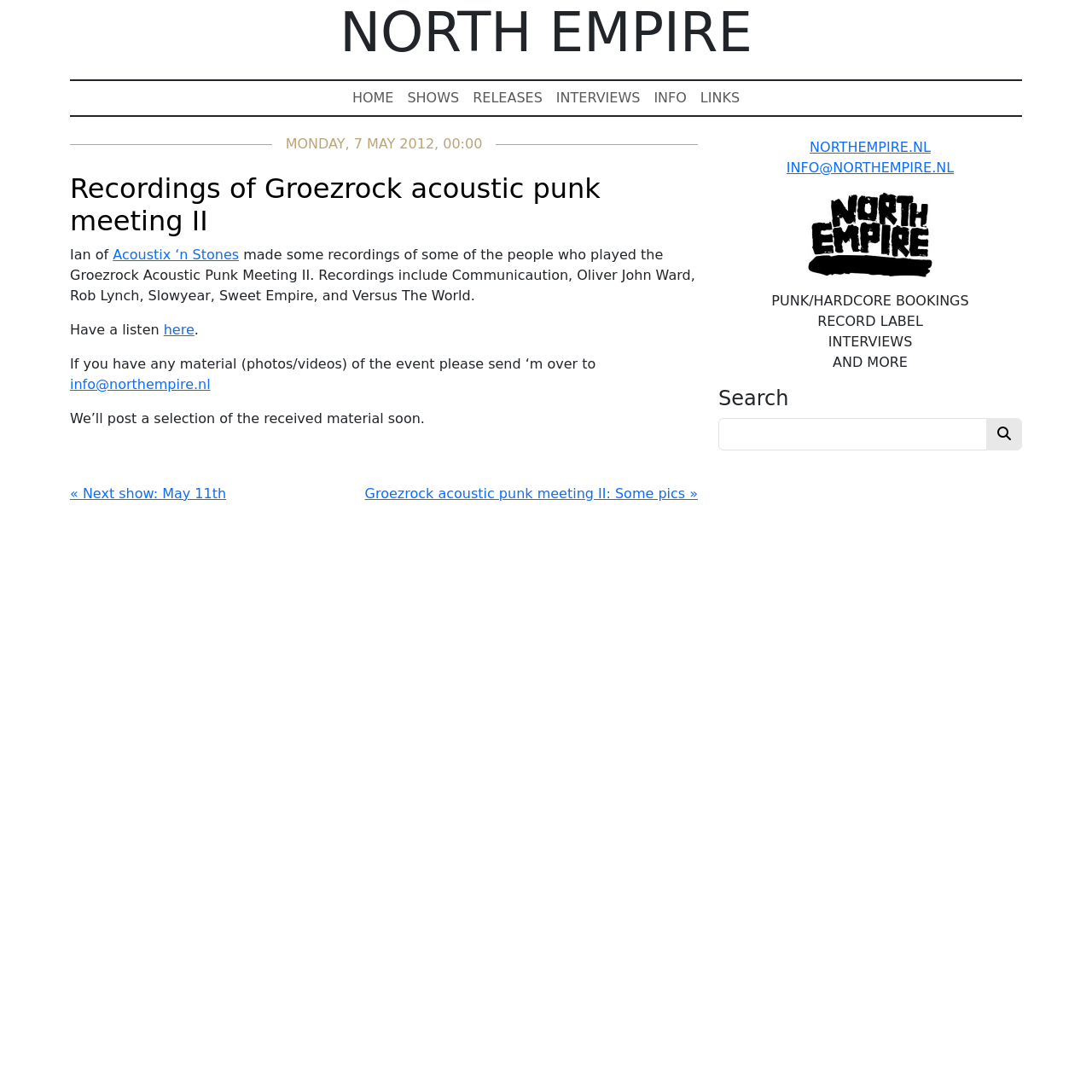What type of bookings does North Empire do?
Kindly offer a detailed explanation using the data available in the image.

The answer can be found in the complementary section, where it is written 'PUNK/HARDCORE BOOKINGS'.